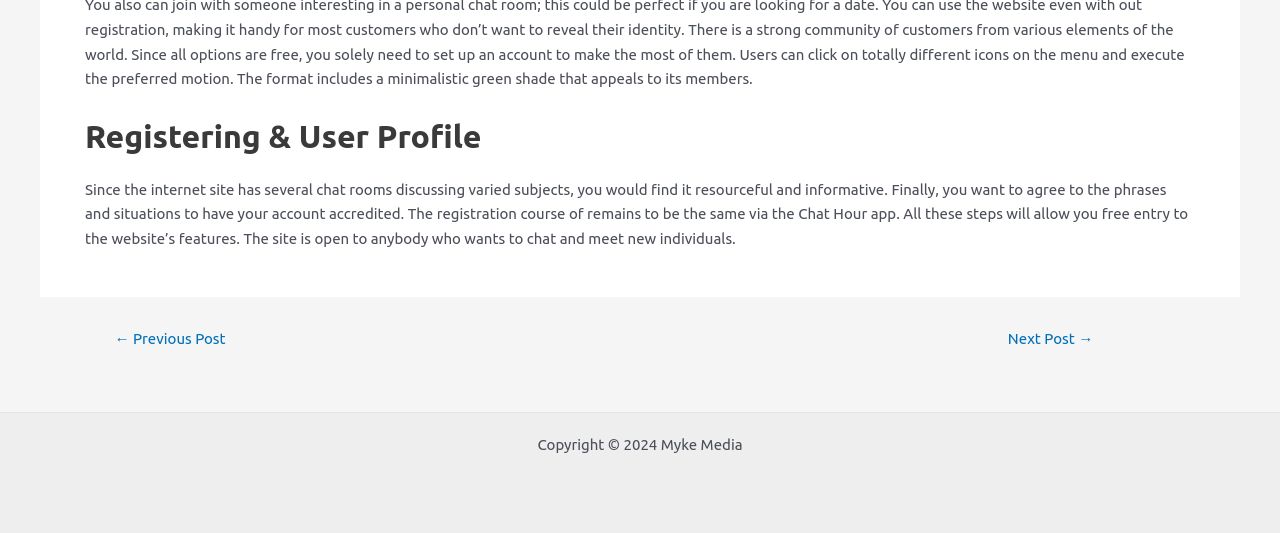What is the registration process like?
Use the image to give a comprehensive and detailed response to the question.

According to the static text element, the registration process remains the same via the Chat Hour app, which means users can register and access the website's features through the app as well.